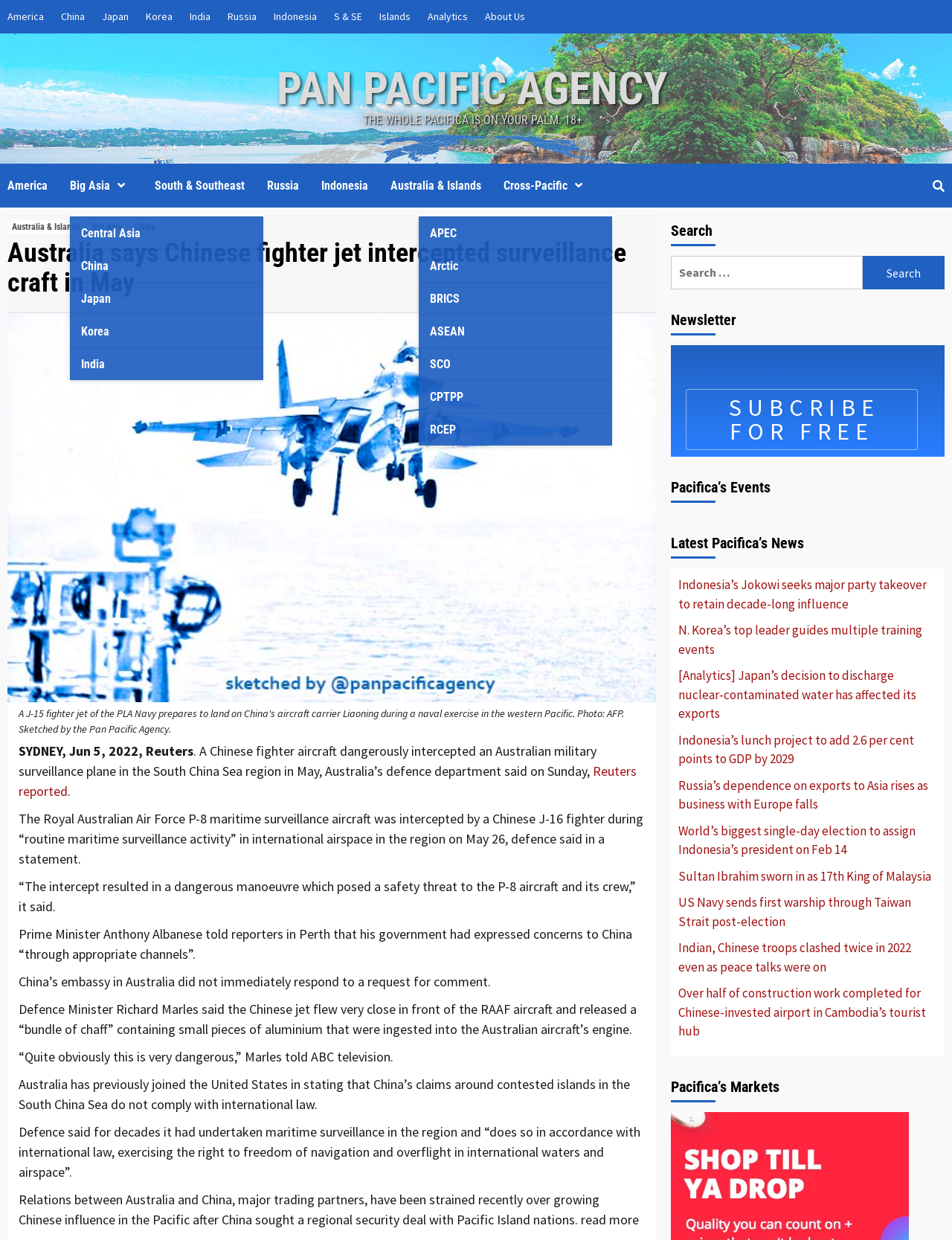Determine the main headline of the webpage and provide its text.

Australia says Chinese fighter jet intercepted surveillance craft in May